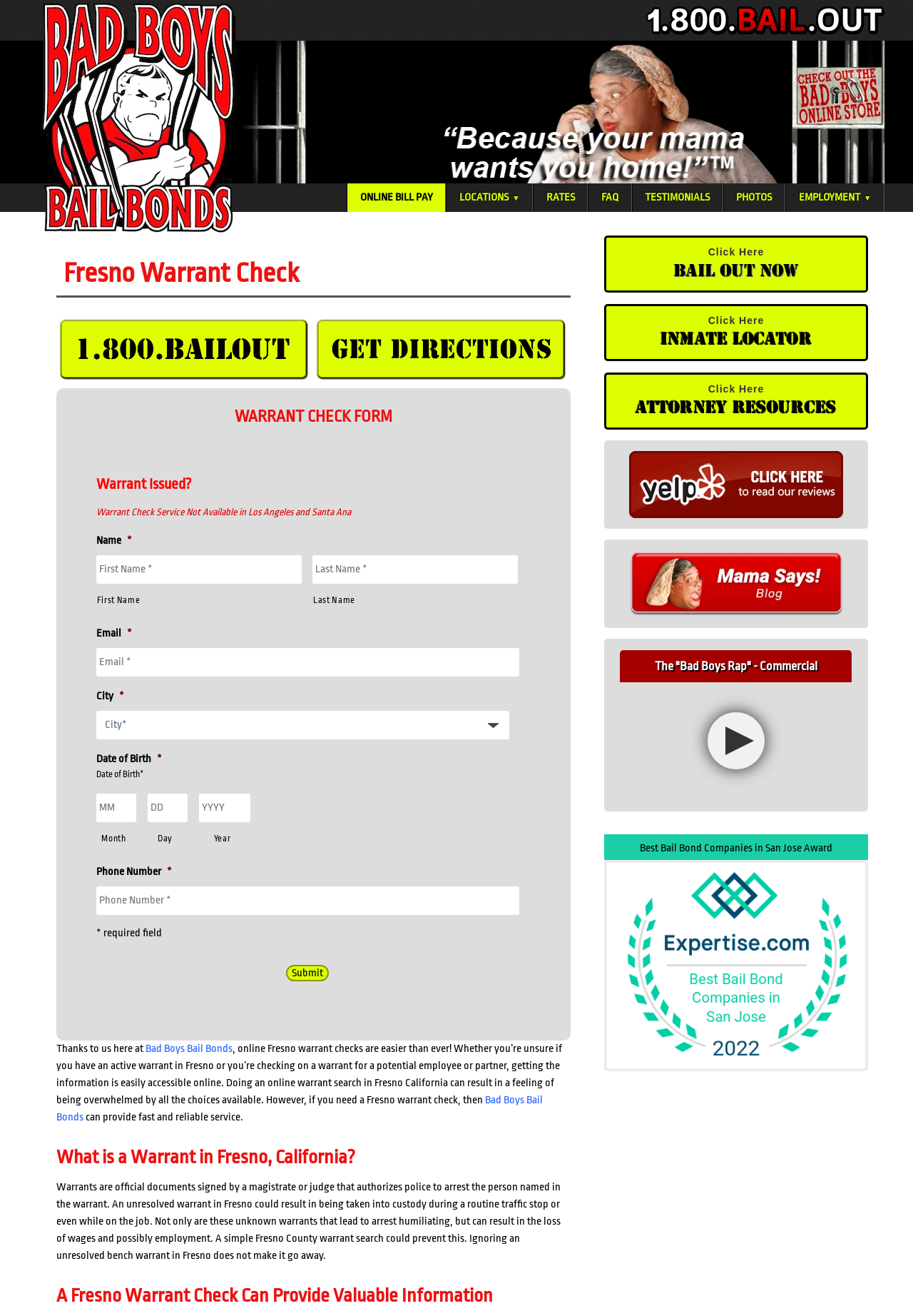Identify the bounding box of the HTML element described as: "value="Submit"".

[0.314, 0.733, 0.36, 0.746]